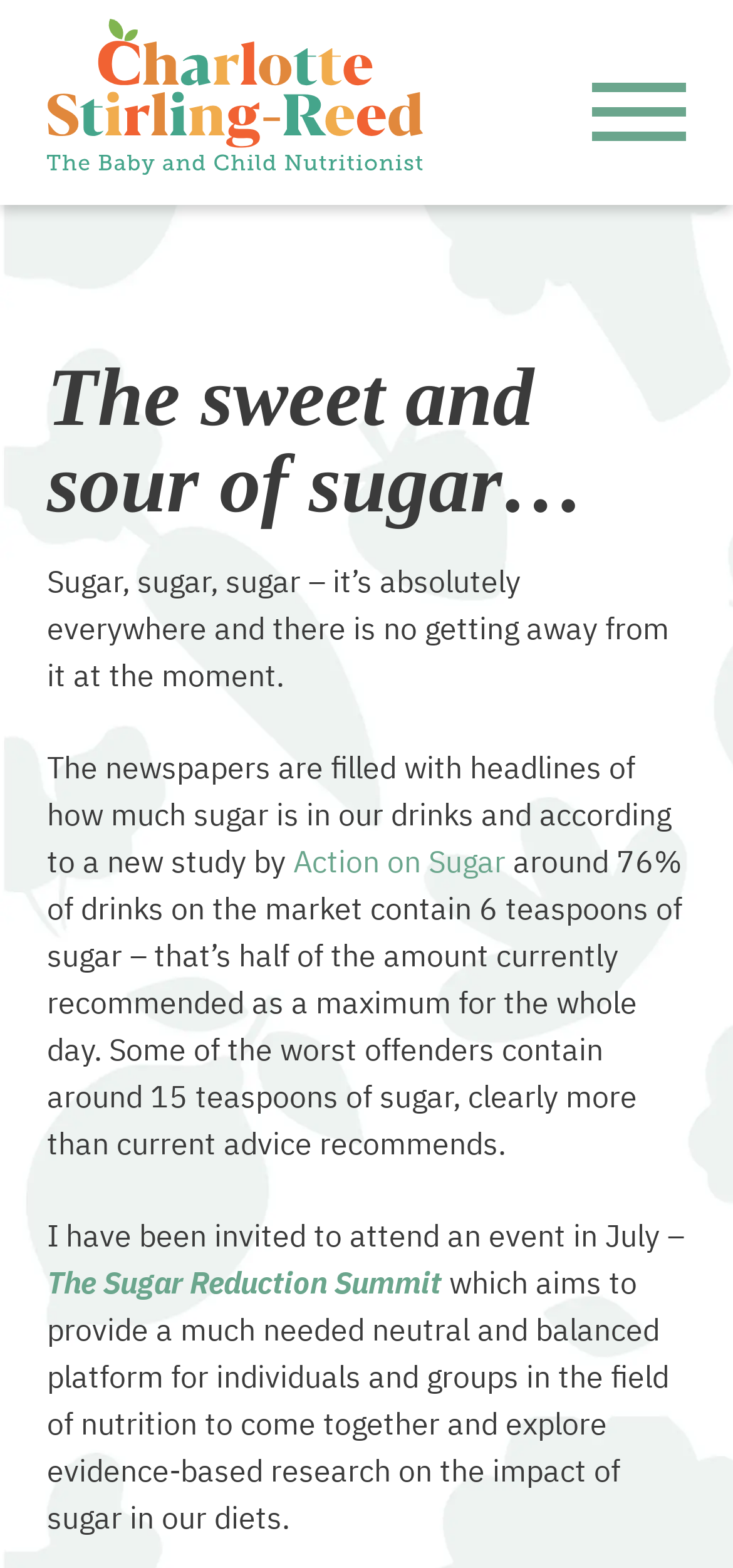Answer this question using a single word or a brief phrase:
What percentage of drinks contain 6 teaspoons of sugar?

76%